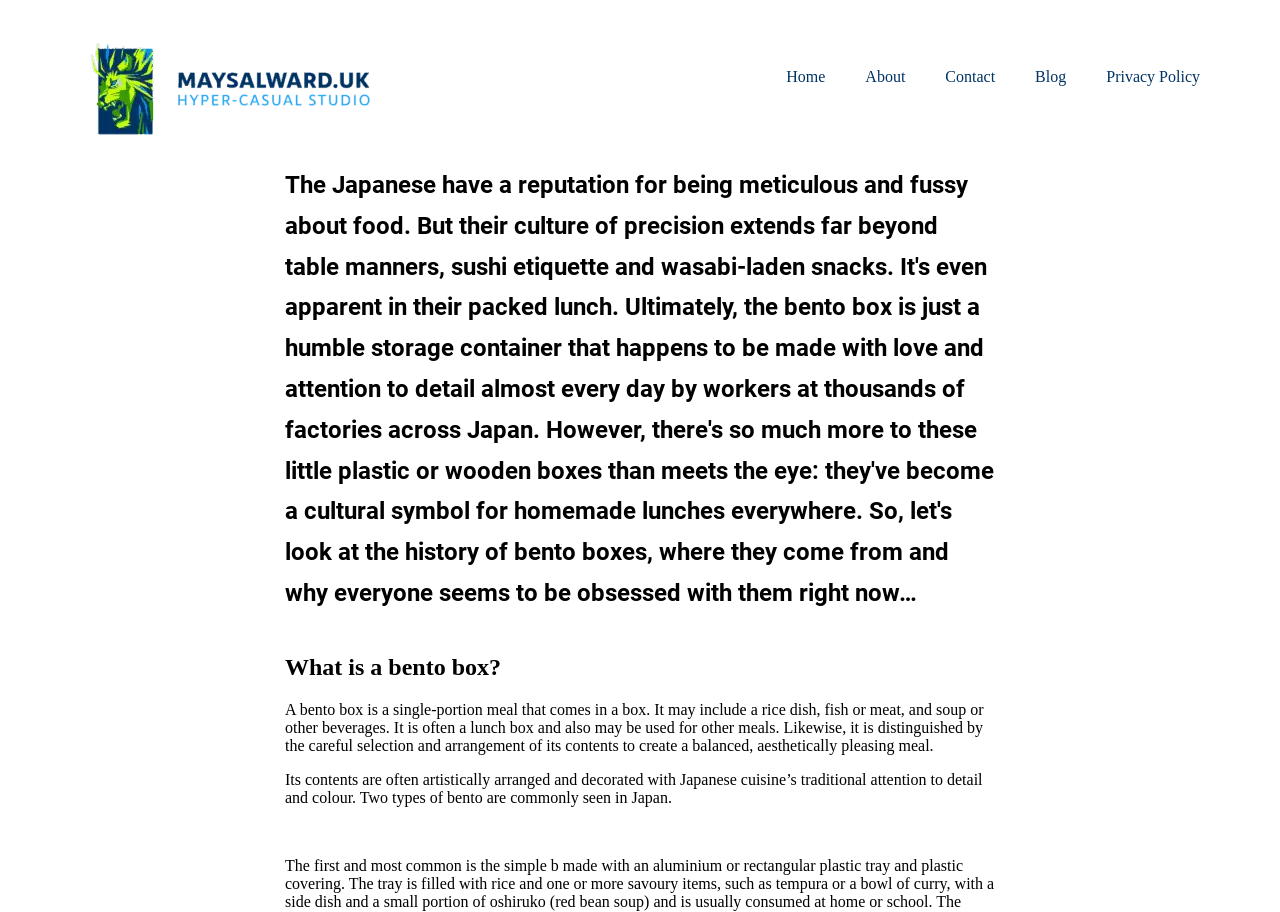Based on the element description: "Blog", identify the bounding box coordinates for this UI element. The coordinates must be four float numbers between 0 and 1, listed as [left, top, right, bottom].

[0.809, 0.073, 0.833, 0.095]